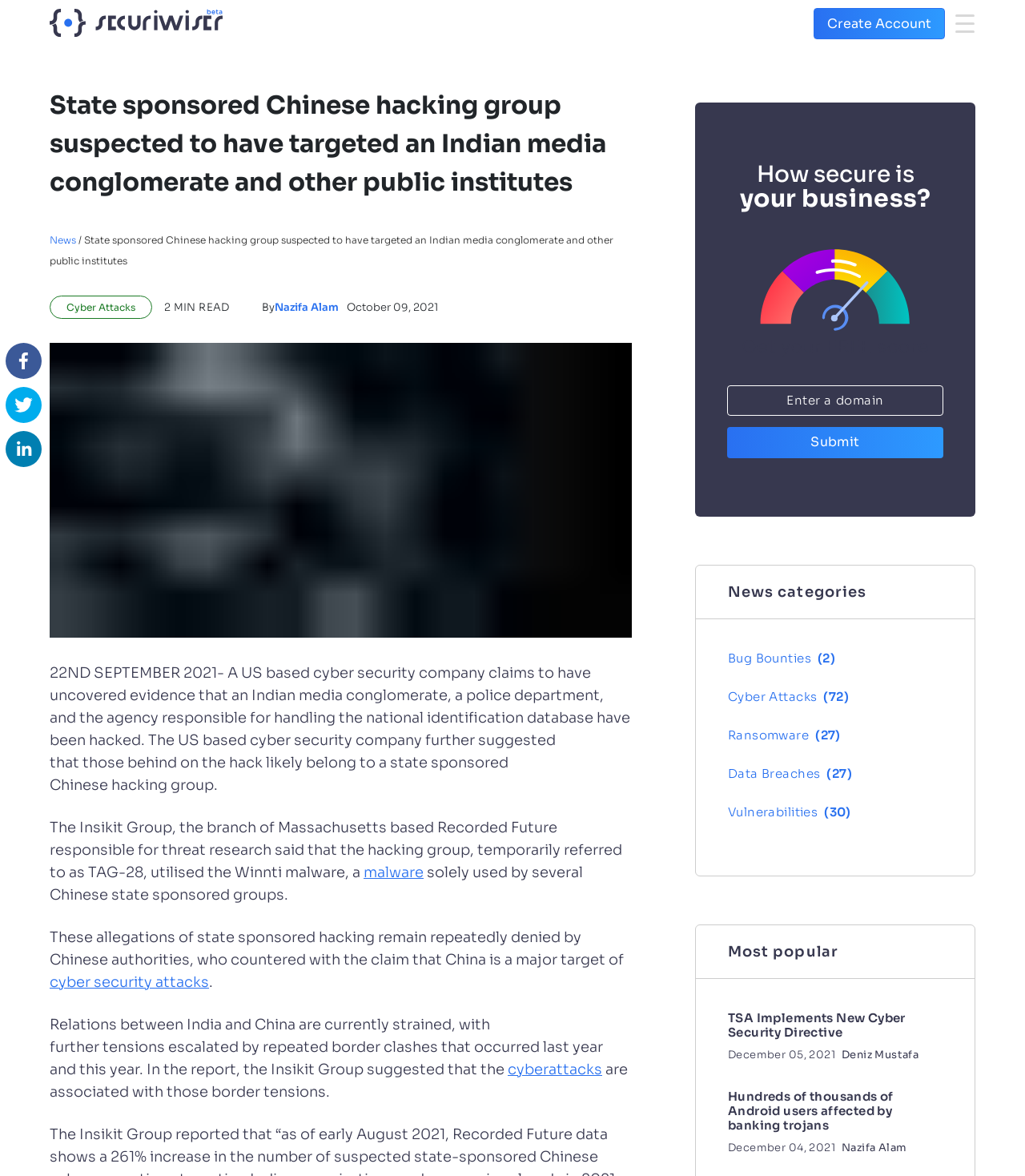What is the purpose of the 'Security test' image?
Answer the question with a detailed and thorough explanation.

The purpose of the 'Security test' image can be inferred by looking at its location on the webpage, which is near the text 'How secure is your business?' and a textbox to enter a domain, suggesting that the image is related to testing the security of a business.